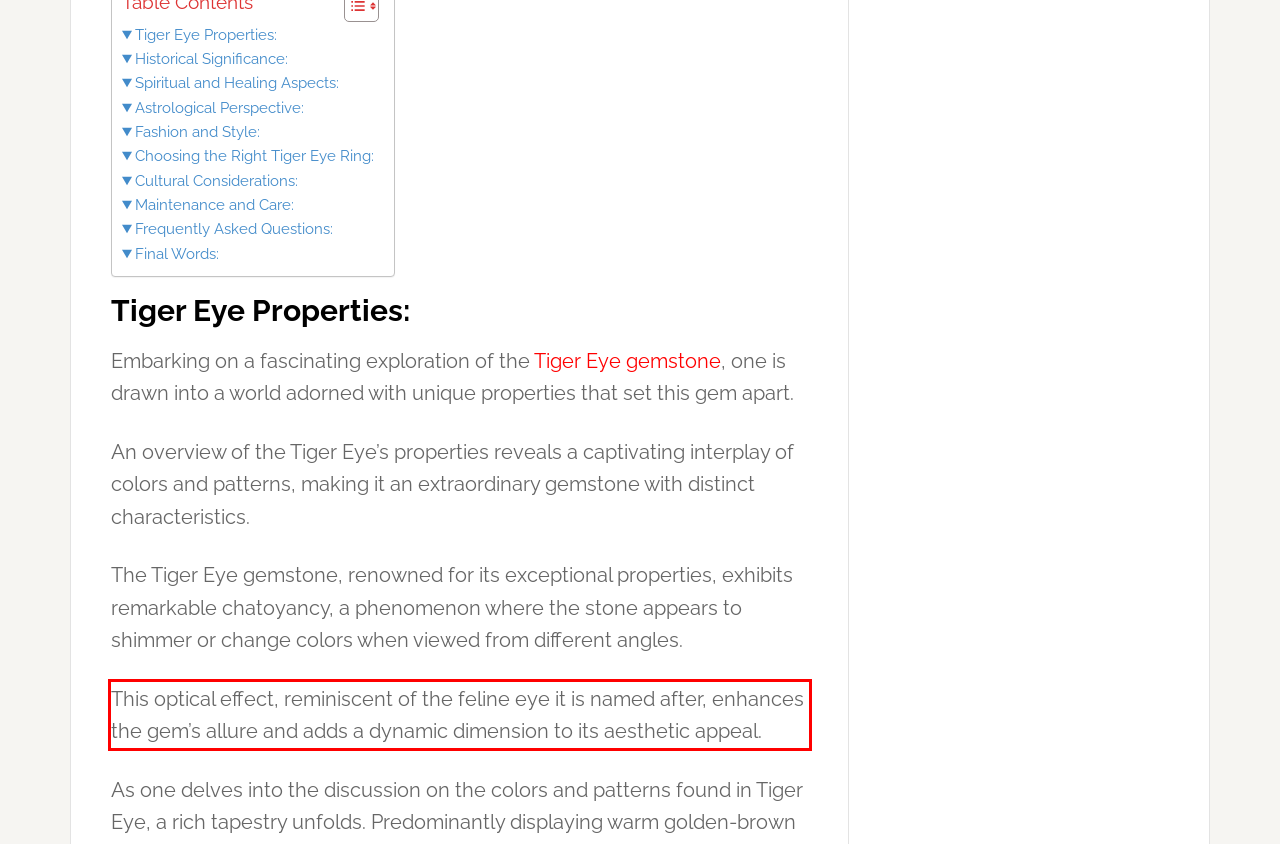Within the screenshot of the webpage, there is a red rectangle. Please recognize and generate the text content inside this red bounding box.

This optical effect, reminiscent of the feline eye it is named after, enhances the gem’s allure and adds a dynamic dimension to its aesthetic appeal.